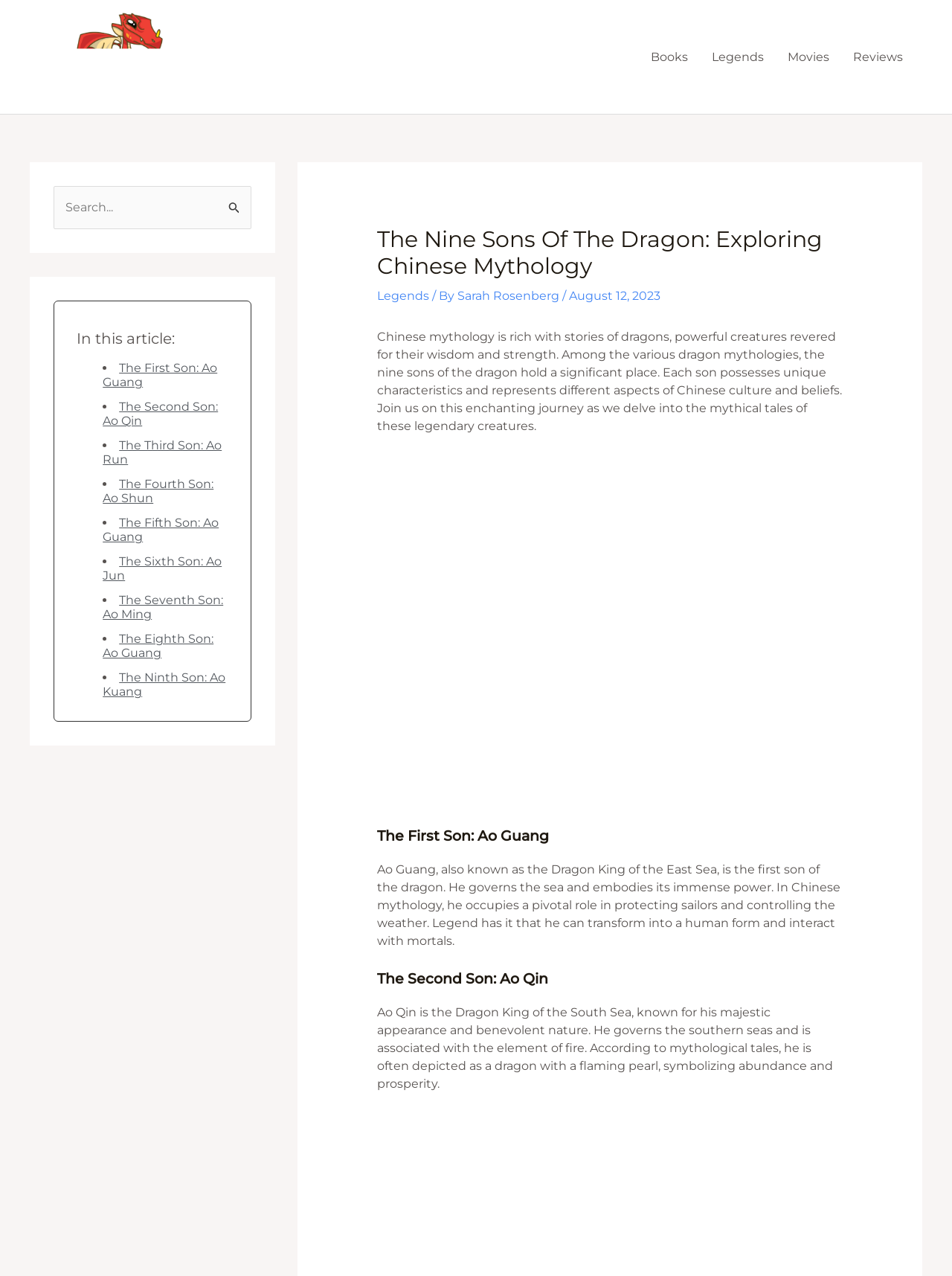What is the main topic of this article?
Please ensure your answer to the question is detailed and covers all necessary aspects.

I determined the answer by reading the heading at the top of the article, which says 'The Nine Sons Of The Dragon: Exploring Chinese Mythology'. This suggests that the main topic of the article is about the nine sons of the dragon in Chinese mythology.